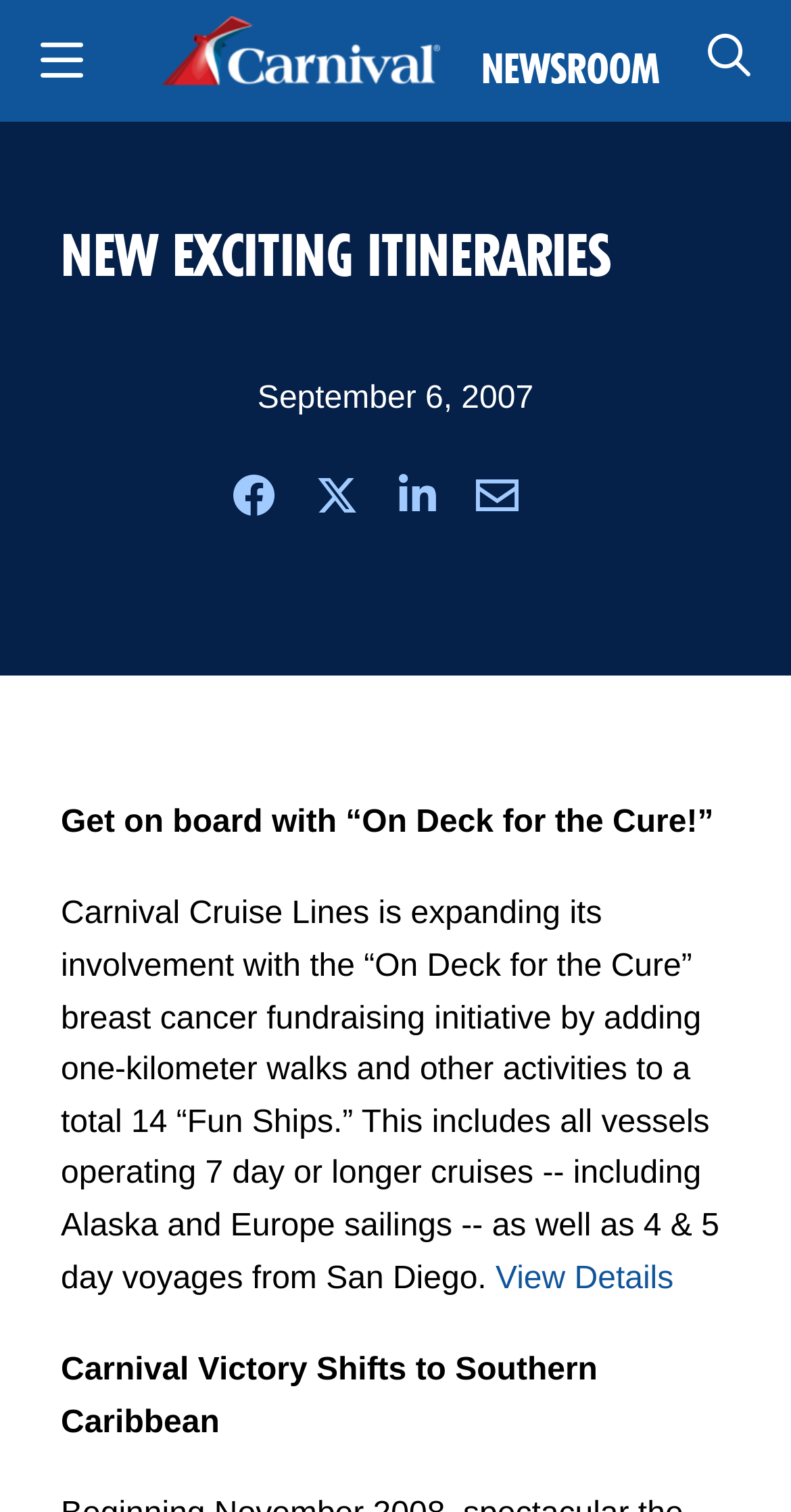Please answer the following question using a single word or phrase: 
What is the name of the cruise line?

Carnival Cruise Line